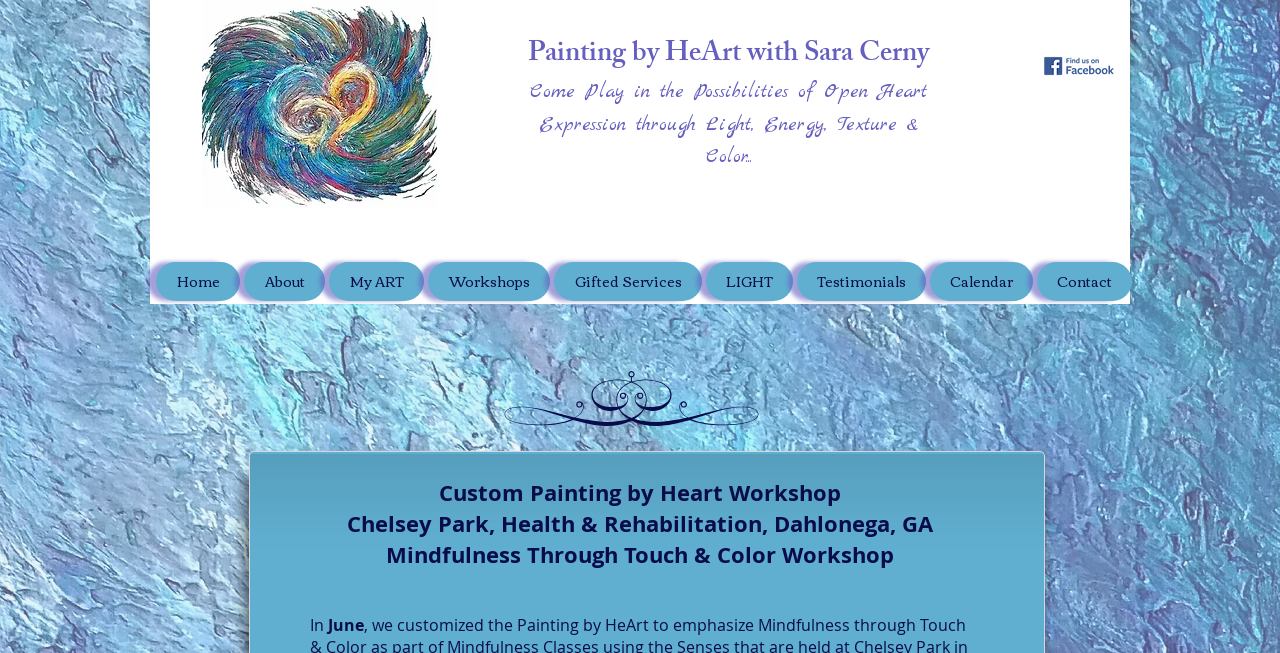Pinpoint the bounding box coordinates of the area that should be clicked to complete the following instruction: "Explore Gifted Services". The coordinates must be given as four float numbers between 0 and 1, i.e., [left, top, right, bottom].

[0.433, 0.402, 0.548, 0.461]